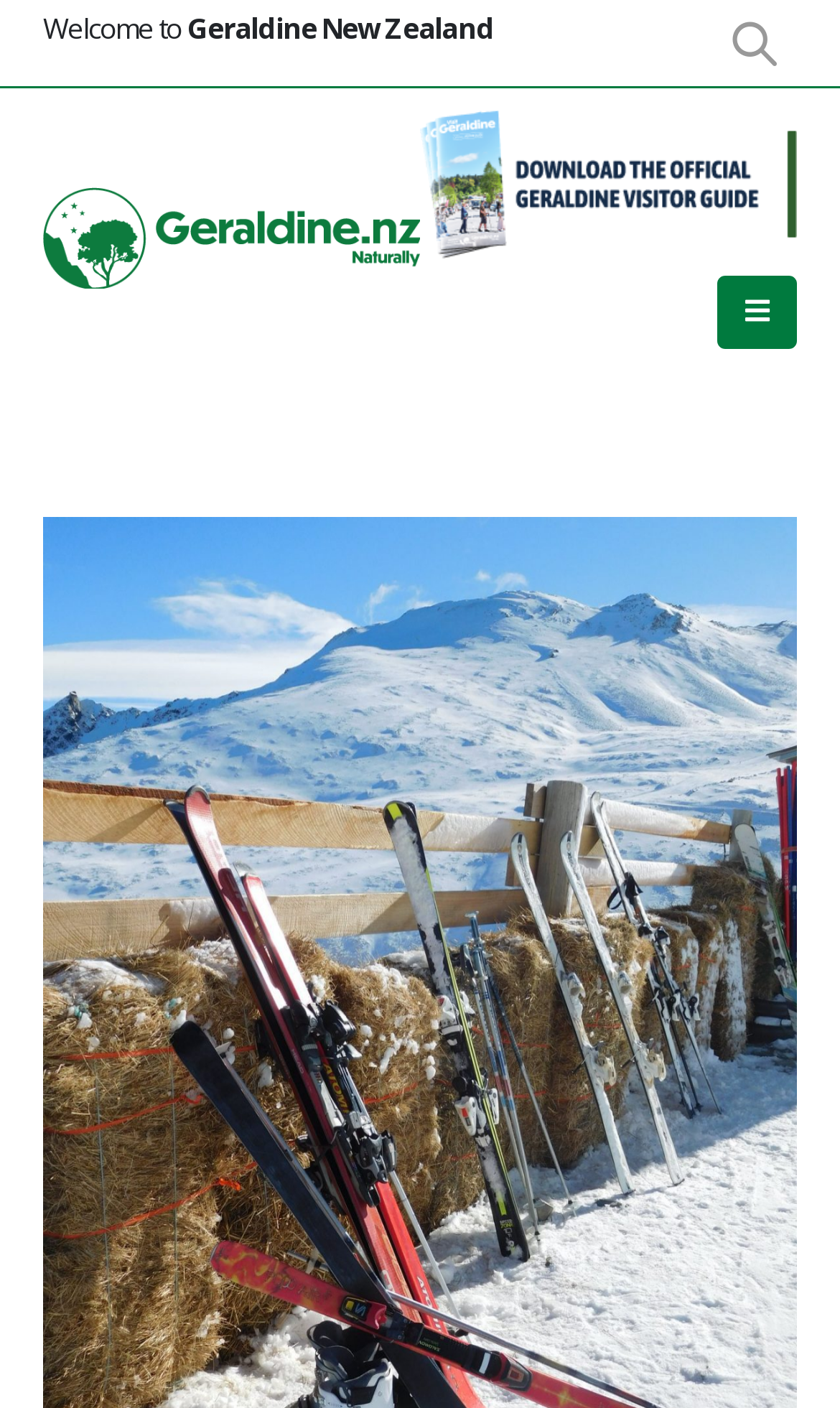Provide the bounding box coordinates of the HTML element described by the text: "Search". The coordinates should be in the format [left, top, right, bottom] with values between 0 and 1.

[0.846, 0.0, 0.949, 0.061]